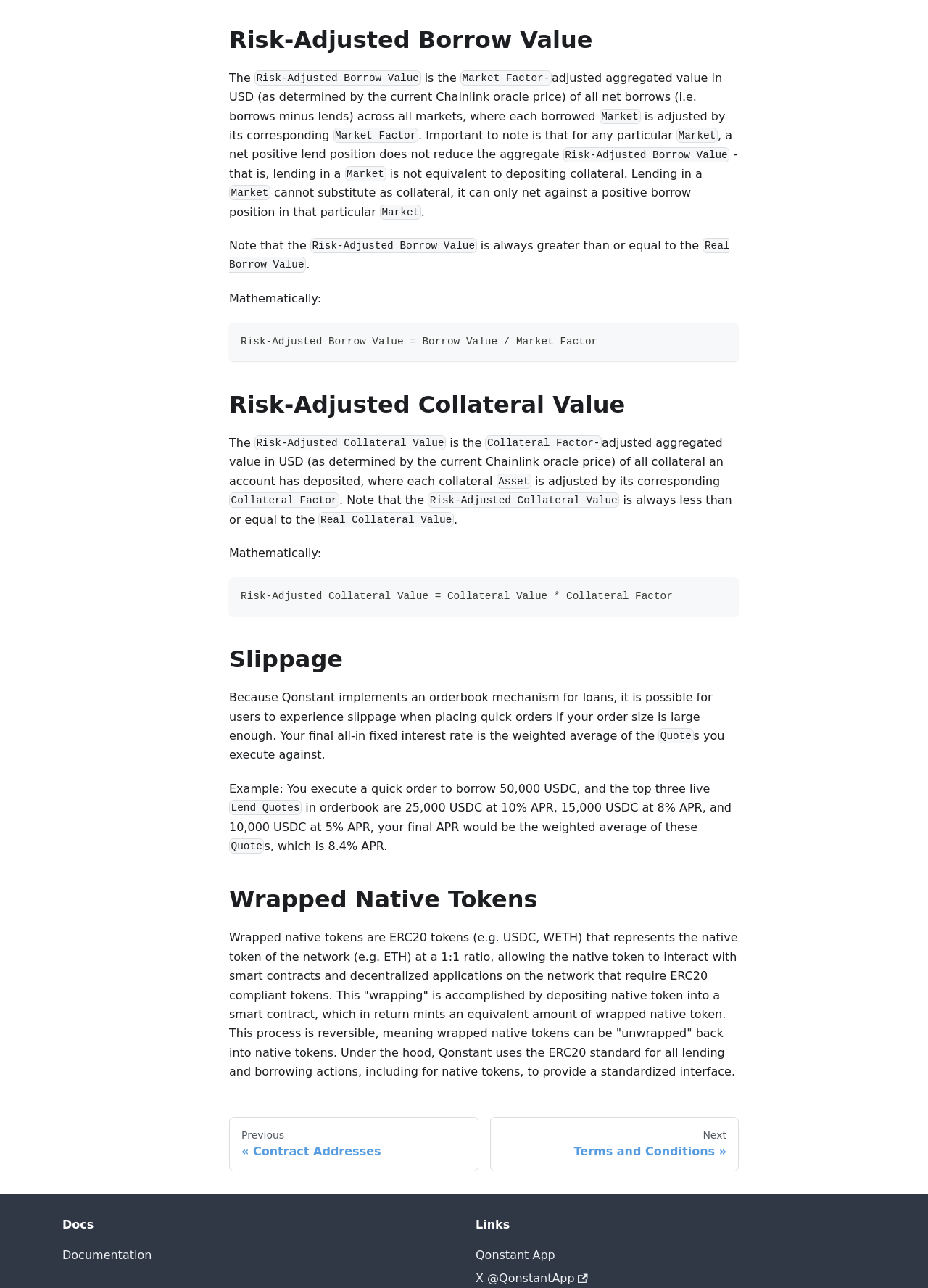Determine the bounding box coordinates of the element's region needed to click to follow the instruction: "Copy code to clipboard". Provide these coordinates as four float numbers between 0 and 1, formatted as [left, top, right, bottom].

[0.751, 0.255, 0.79, 0.271]